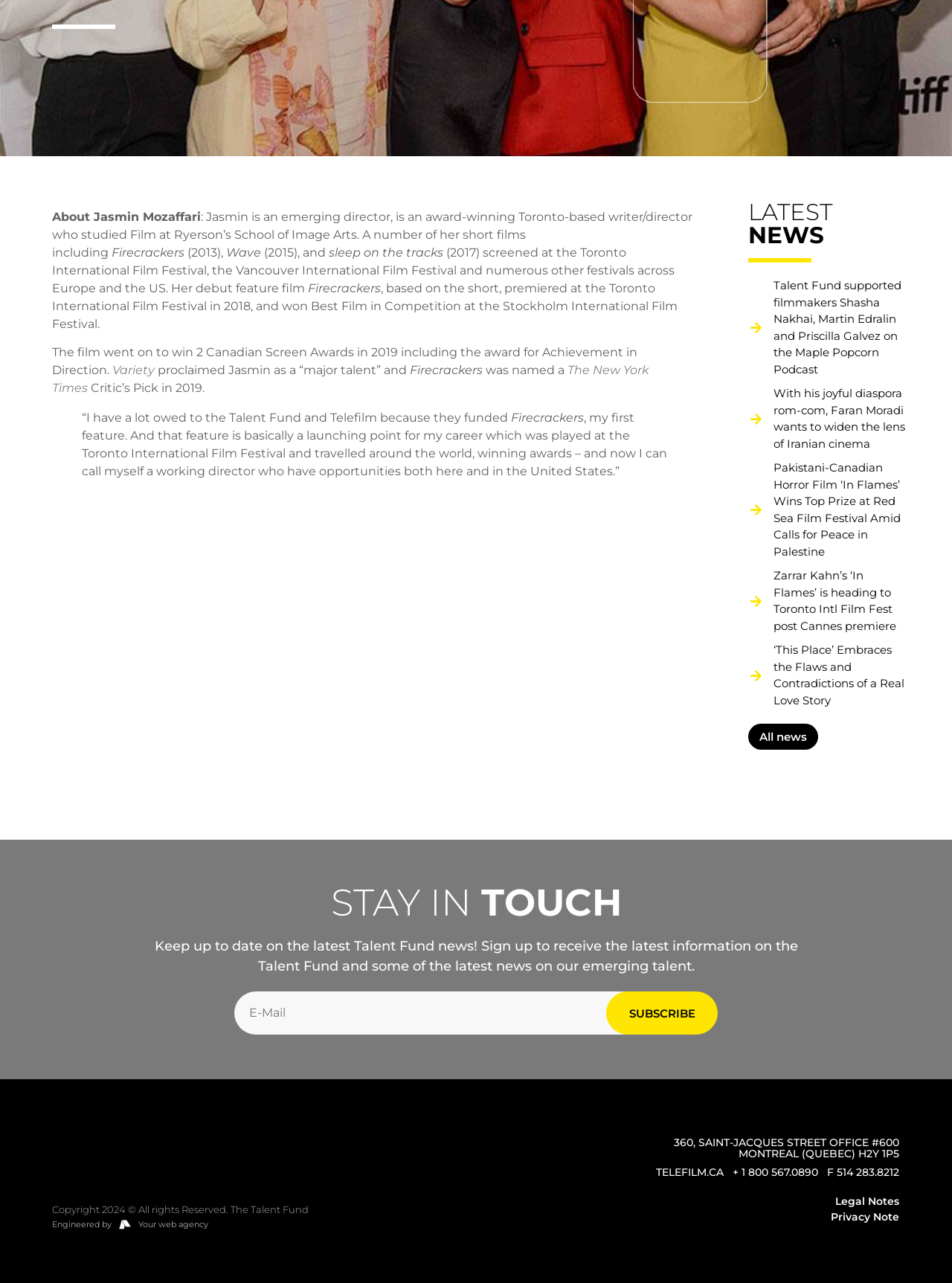Identify the bounding box for the UI element described as: "Legal Notes". Ensure the coordinates are four float numbers between 0 and 1, formatted as [left, top, right, bottom].

[0.508, 0.93, 0.945, 0.943]